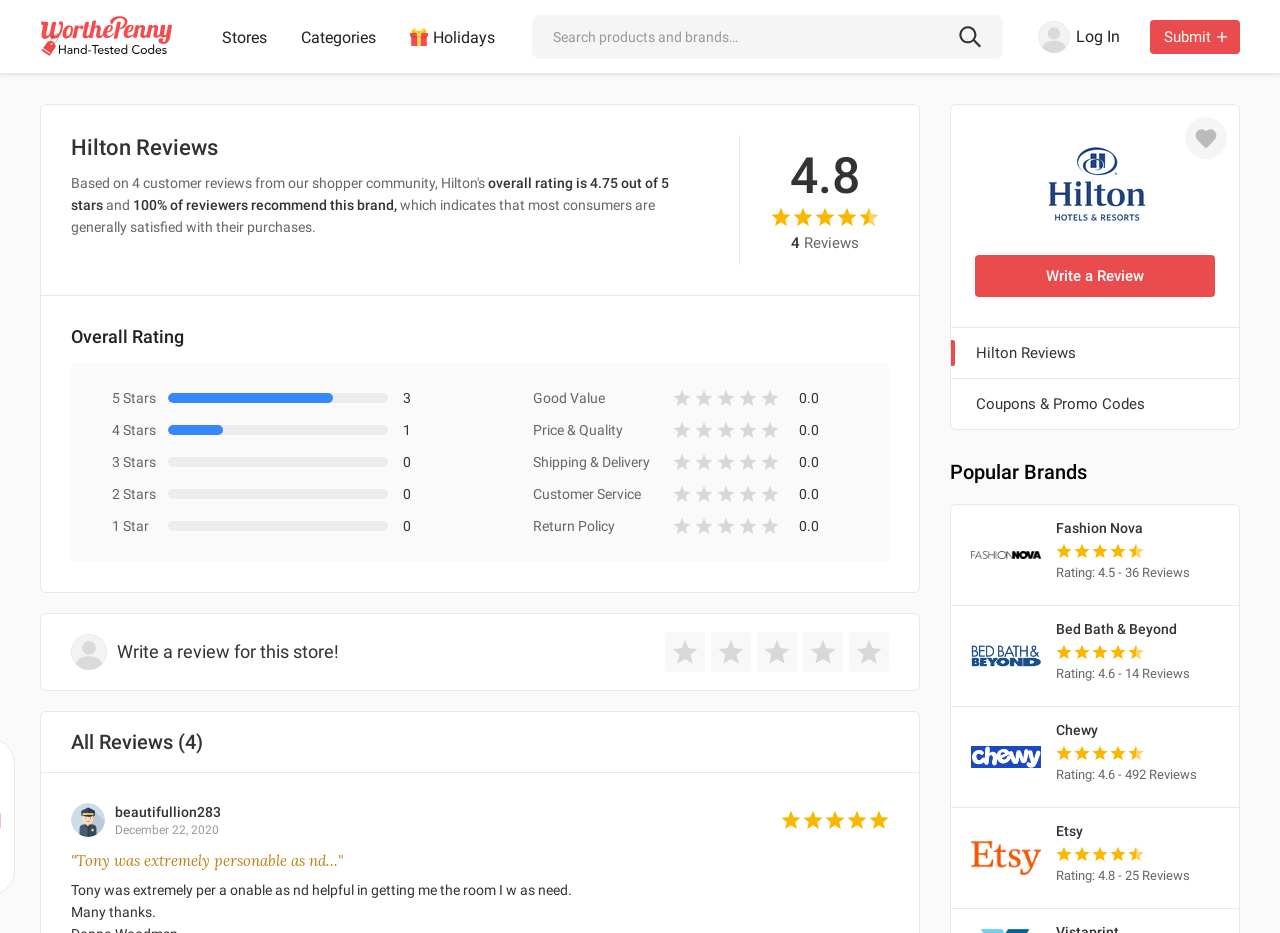What is the rating for 'Good Value'?
From the image, provide a succinct answer in one word or a short phrase.

0.0